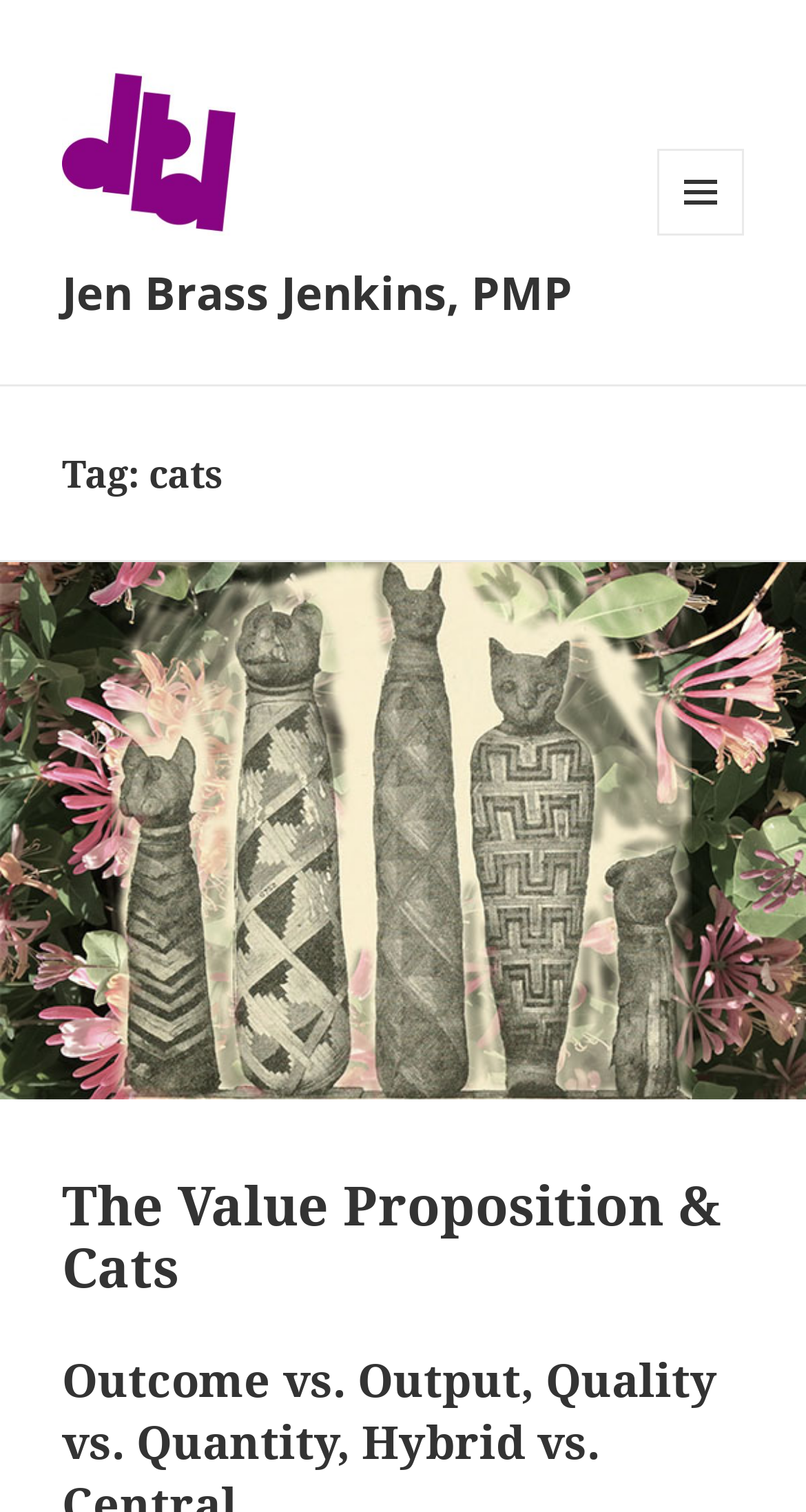Articulate a detailed summary of the webpage's content and design.

The webpage is about Jen Brass Jenkins, PMP, and features a prominent logo of hers at the top left corner. Below the logo, her name "Jen Brass Jenkins, PMP" is displayed as a link. 

On the top right corner, there is a button labeled "MENU AND WIDGETS" which, when expanded, controls a secondary menu. 

The main content of the webpage is divided into two sections. The first section has a heading "Tag: cats" and appears to be a category or tag page related to cats. 

Below this section, there is another section with a heading "The Value Proposition & Cats", which seems to be a specific article or post about the value proposition and its relation to cats. This section has a link to the same article or post, suggesting that it may be a summary or excerpt.